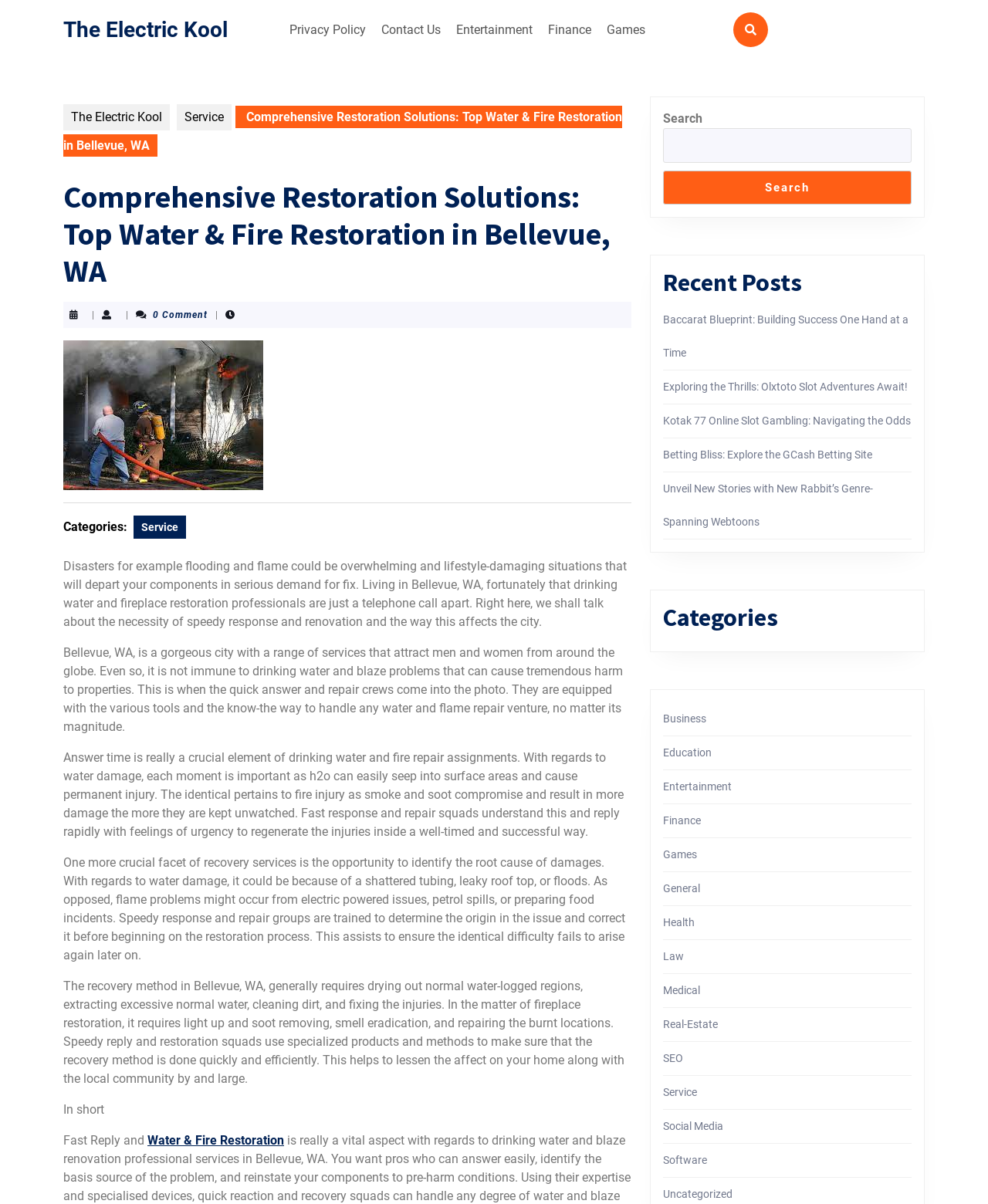Provide the text content of the webpage's main heading.

Comprehensive Restoration Solutions: Top Water & Fire Restoration in Bellevue, WA